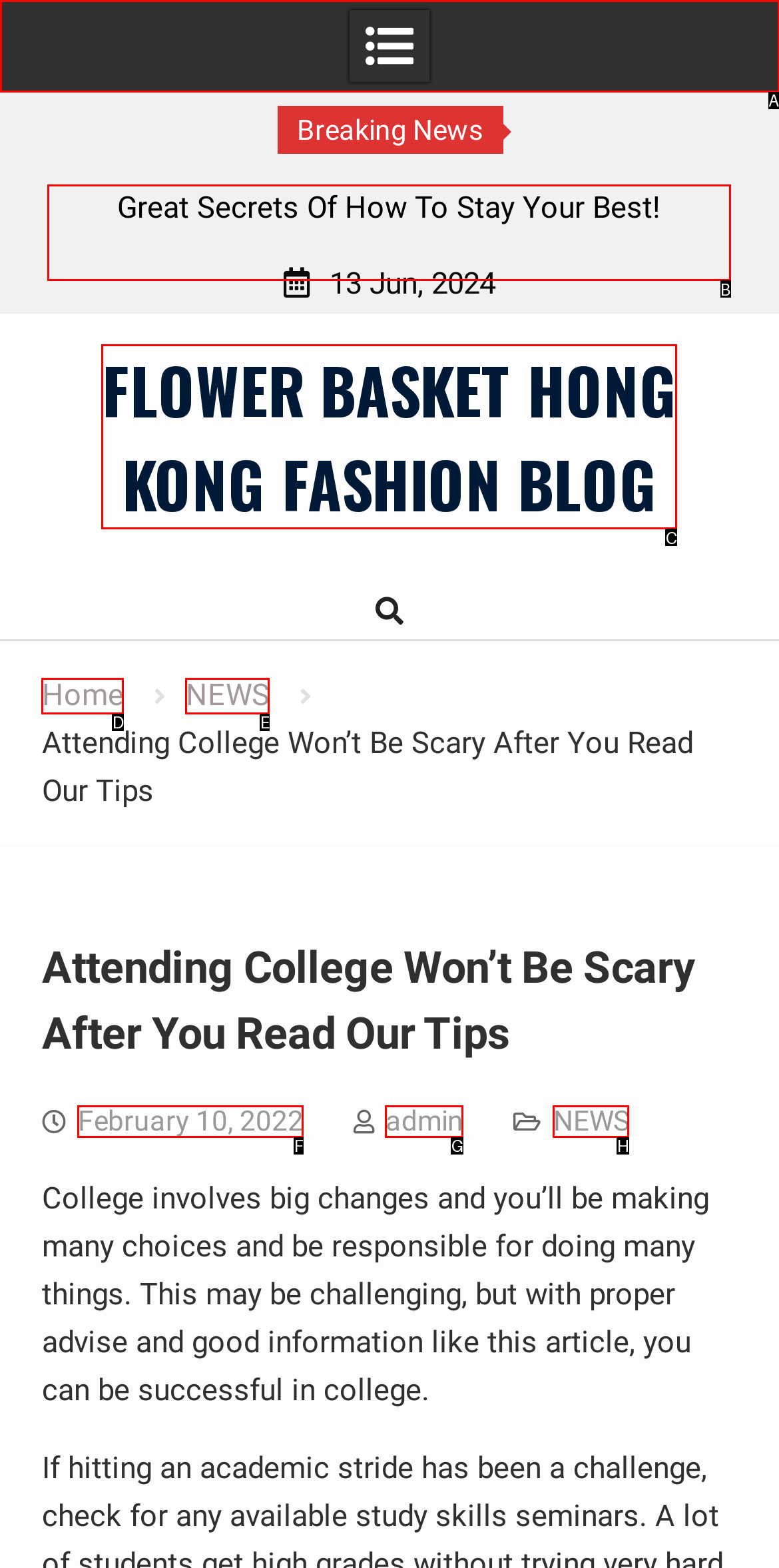Point out the correct UI element to click to carry out this instruction: Click on 'Questions About Auto Insurance? Here Are The Answers'
Answer with the letter of the chosen option from the provided choices directly.

B